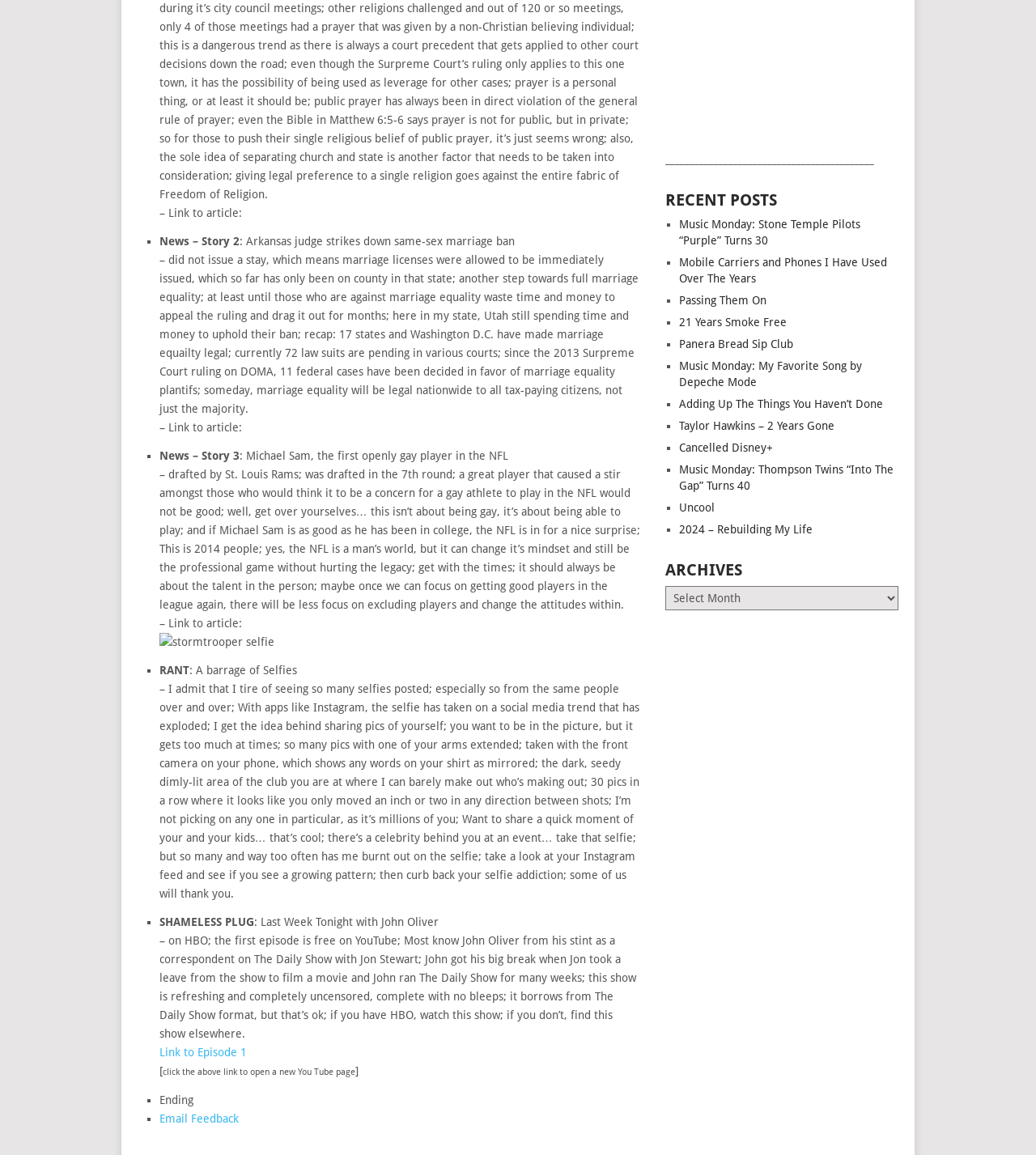Predict the bounding box coordinates for the UI element described as: "Privacy". The coordinates should be four float numbers between 0 and 1, presented as [left, top, right, bottom].

None